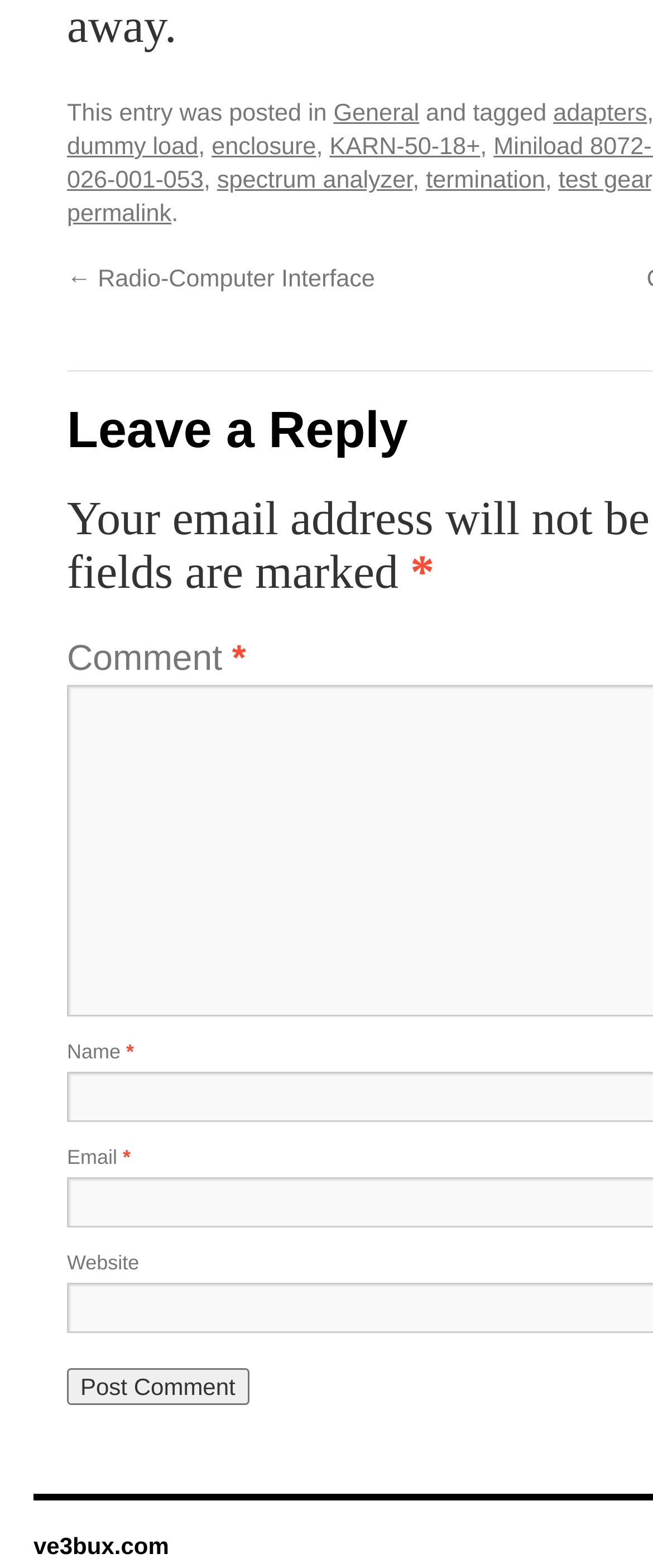Please identify the bounding box coordinates for the region that you need to click to follow this instruction: "Click on the permalink".

[0.103, 0.129, 0.263, 0.146]